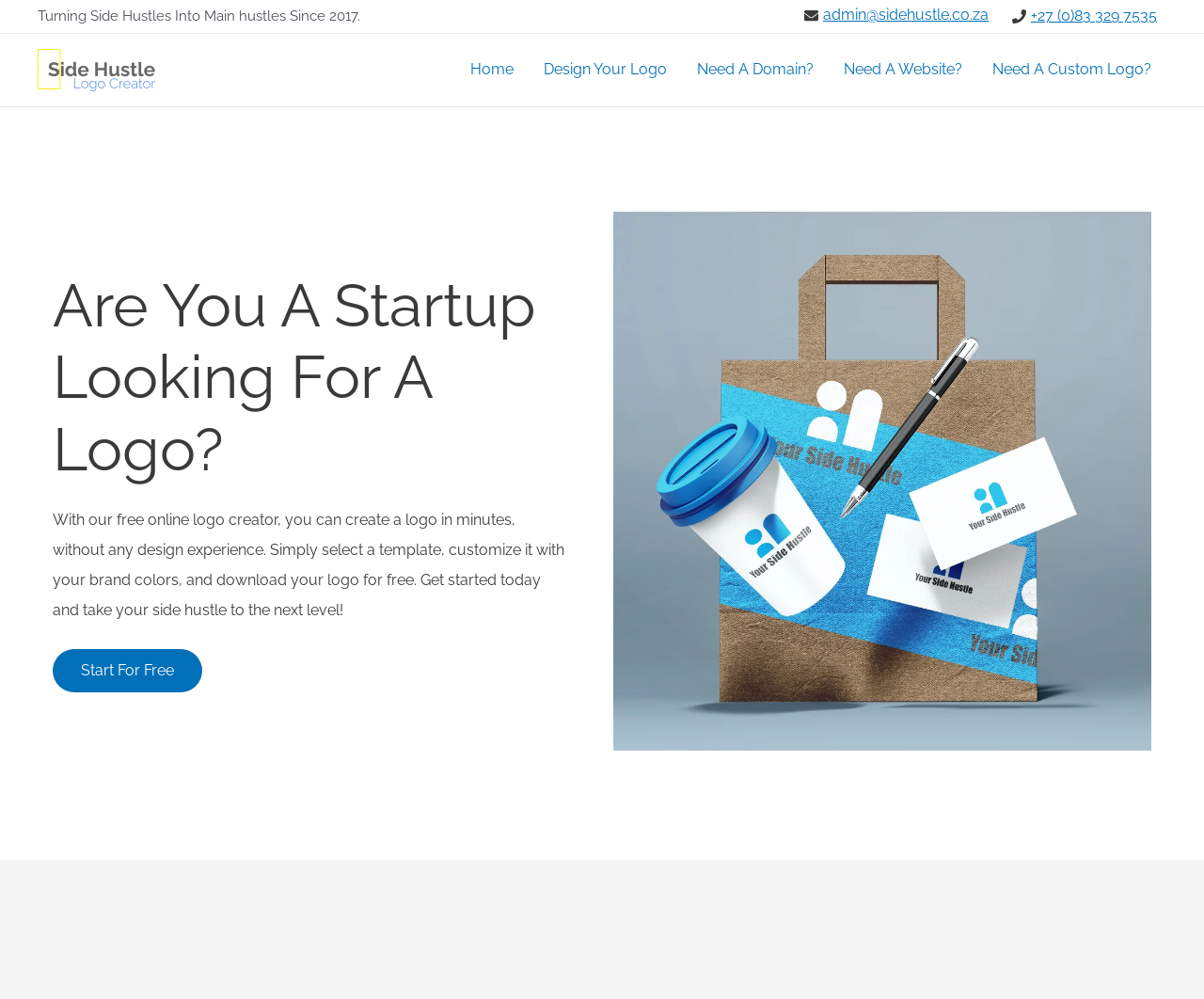Please reply with a single word or brief phrase to the question: 
How many navigation links are there?

5